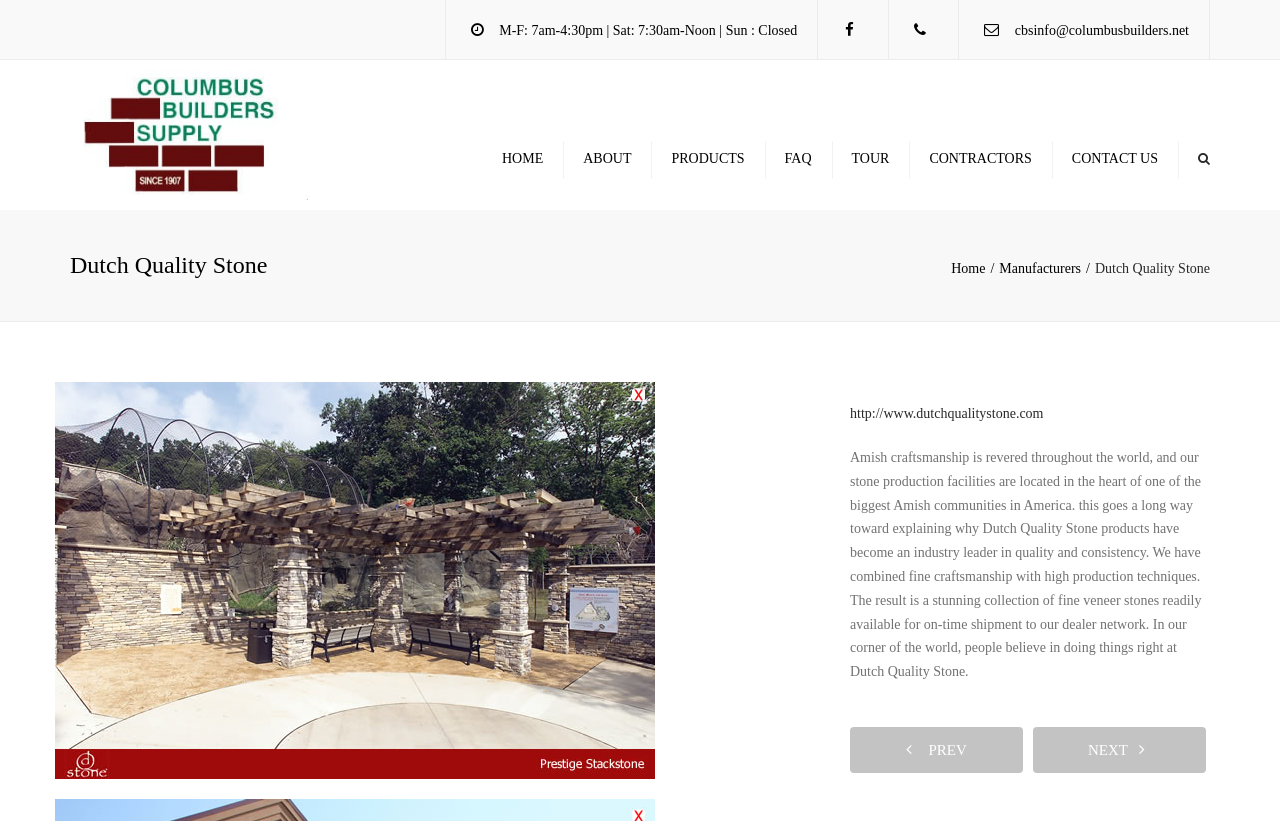Could you indicate the bounding box coordinates of the region to click in order to complete this instruction: "search for products".

[0.055, 0.027, 0.945, 0.077]